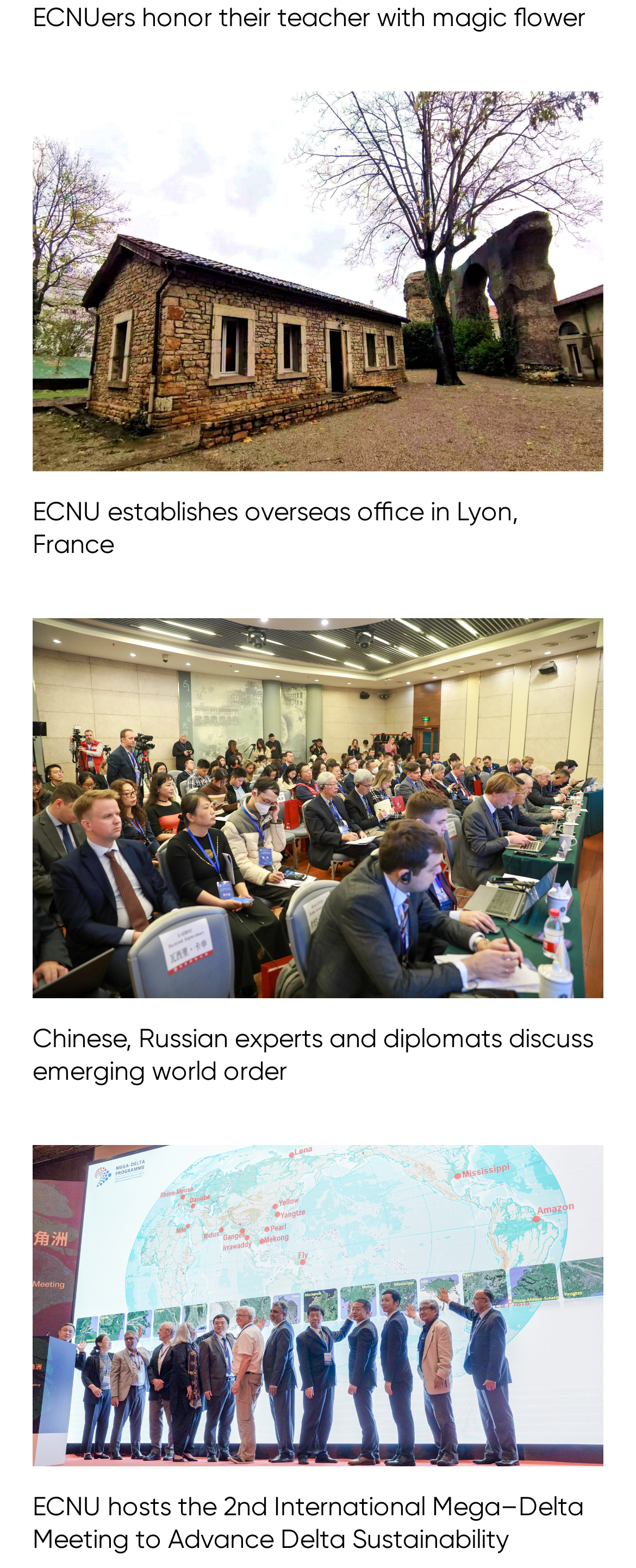What is the topic of the first link?
Using the image, give a concise answer in the form of a single word or short phrase.

Teacher